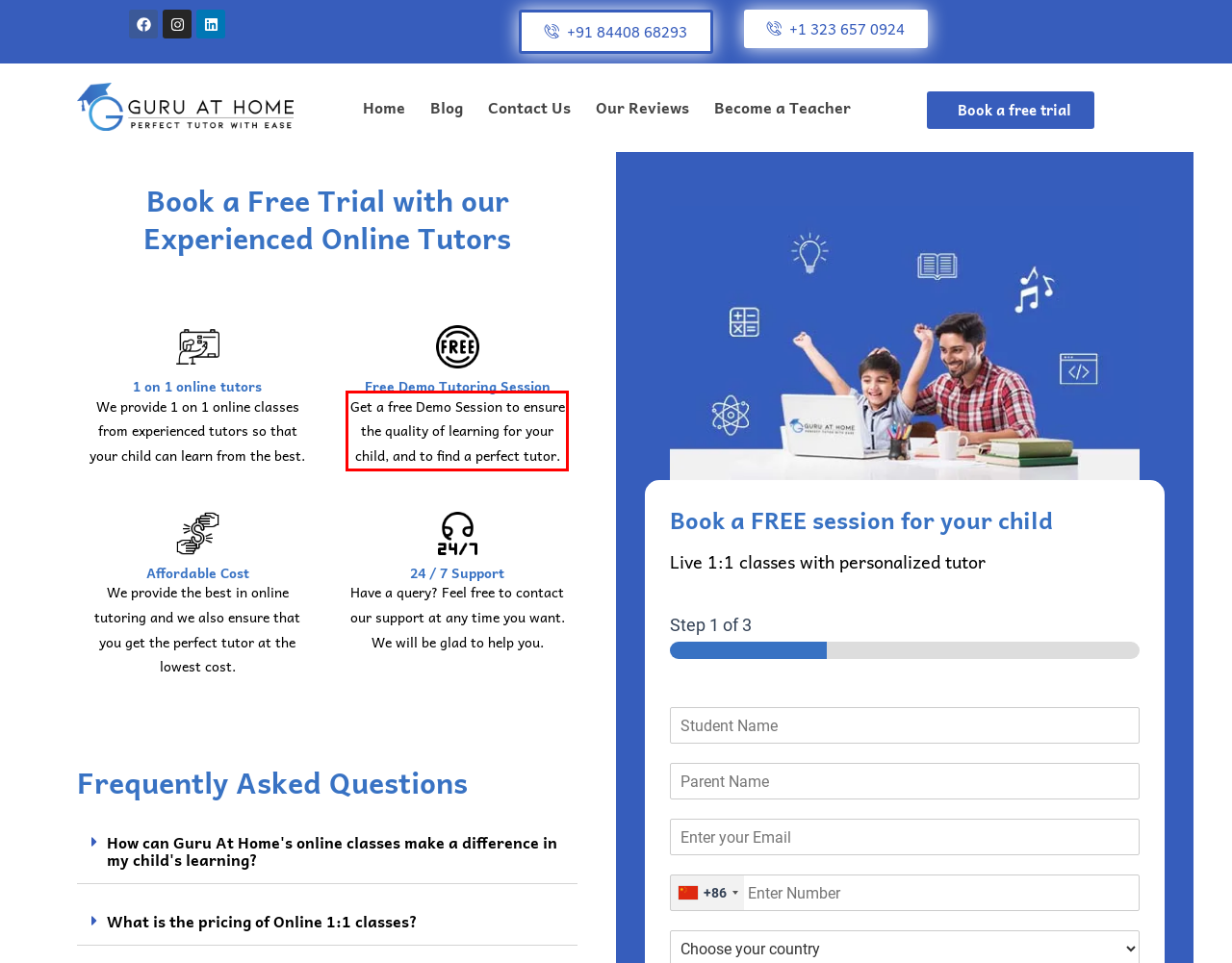There is a screenshot of a webpage with a red bounding box around a UI element. Please use OCR to extract the text within the red bounding box.

Get a free Demo Session to ensure the quality of learning for your child, and to find a perfect tutor.